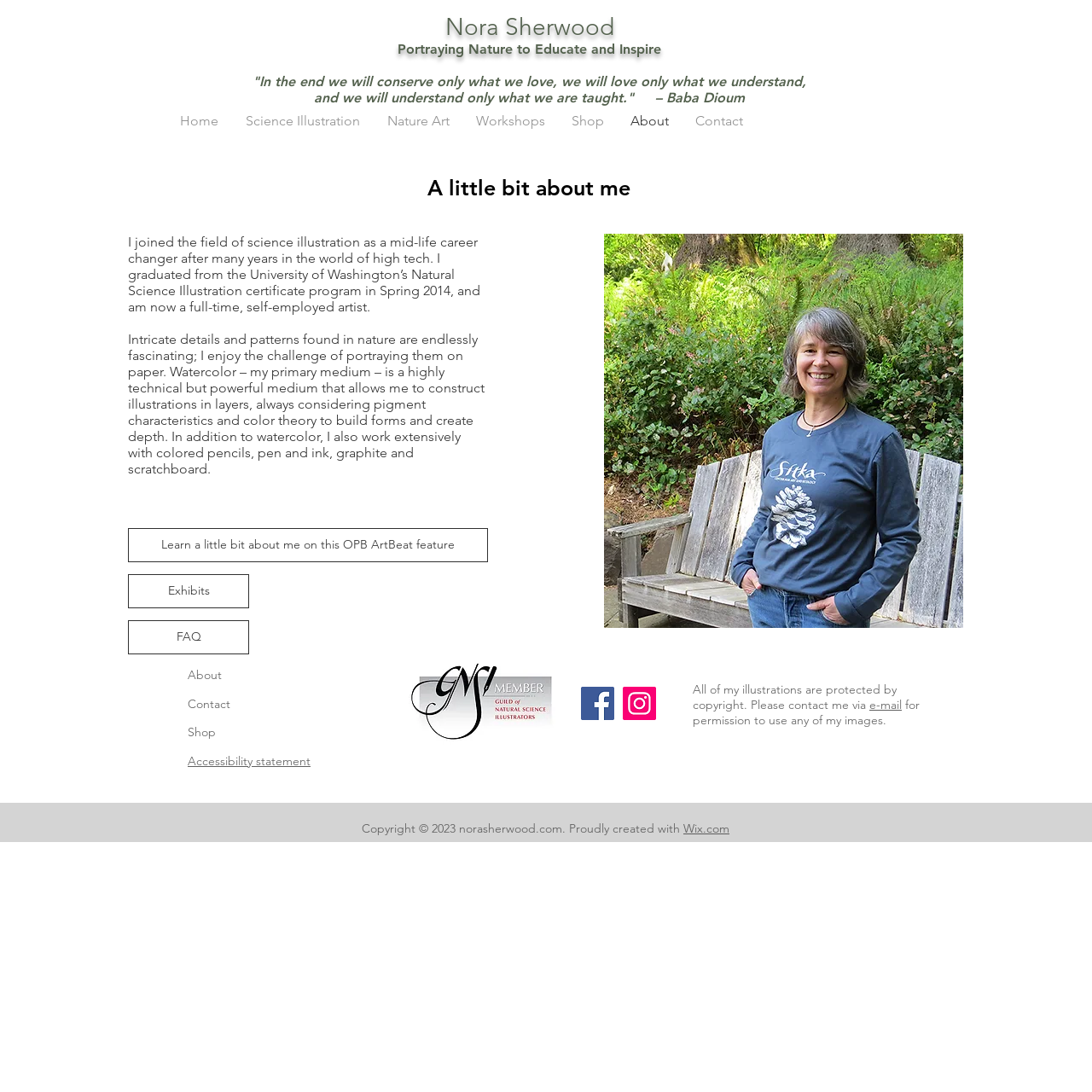Please identify the bounding box coordinates of the area I need to click to accomplish the following instruction: "Click on the 'Home' link".

[0.152, 0.093, 0.212, 0.129]